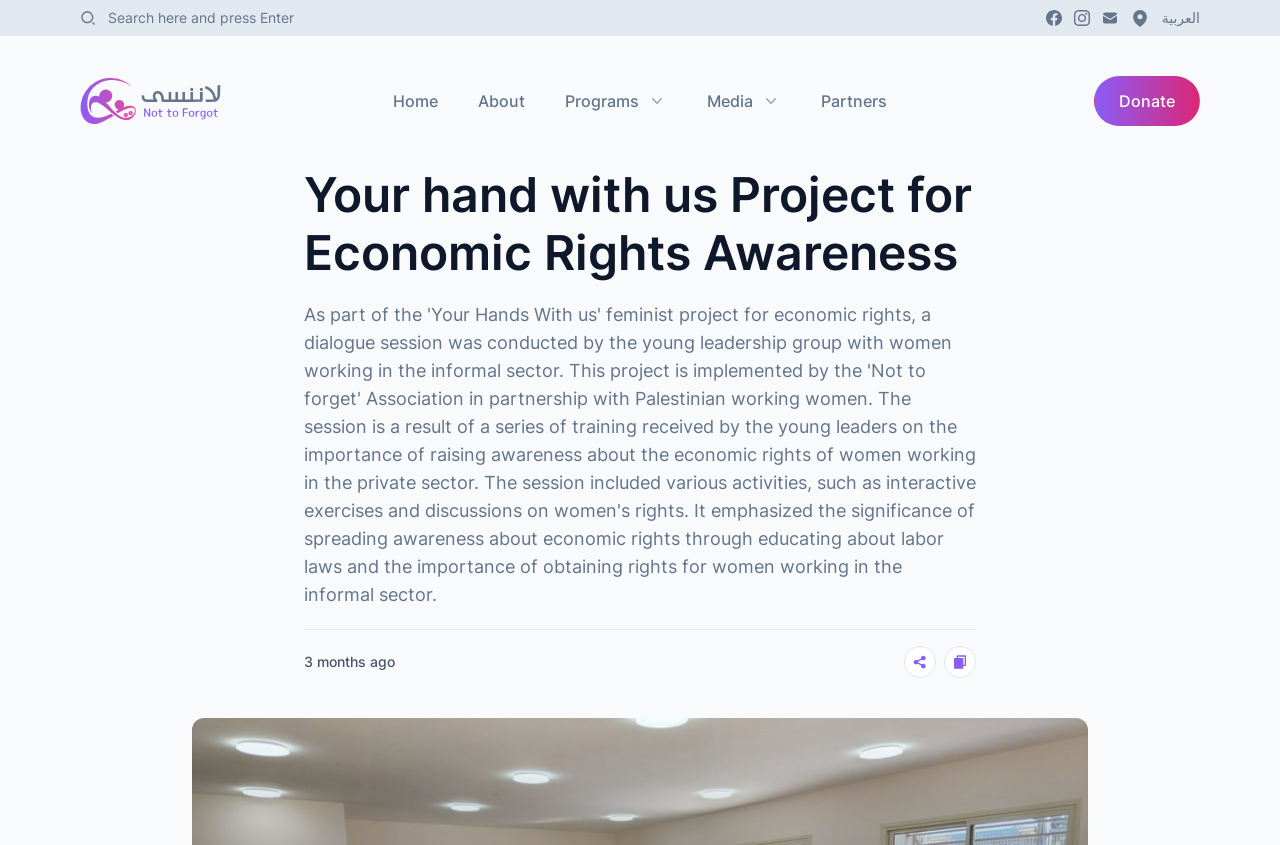What is the language of the last link?
Please ensure your answer is as detailed and informative as possible.

I looked at the last link and saw that it is written in a non-English script, which I recognized as Arabic. Therefore, the language of the last link is Arabic.